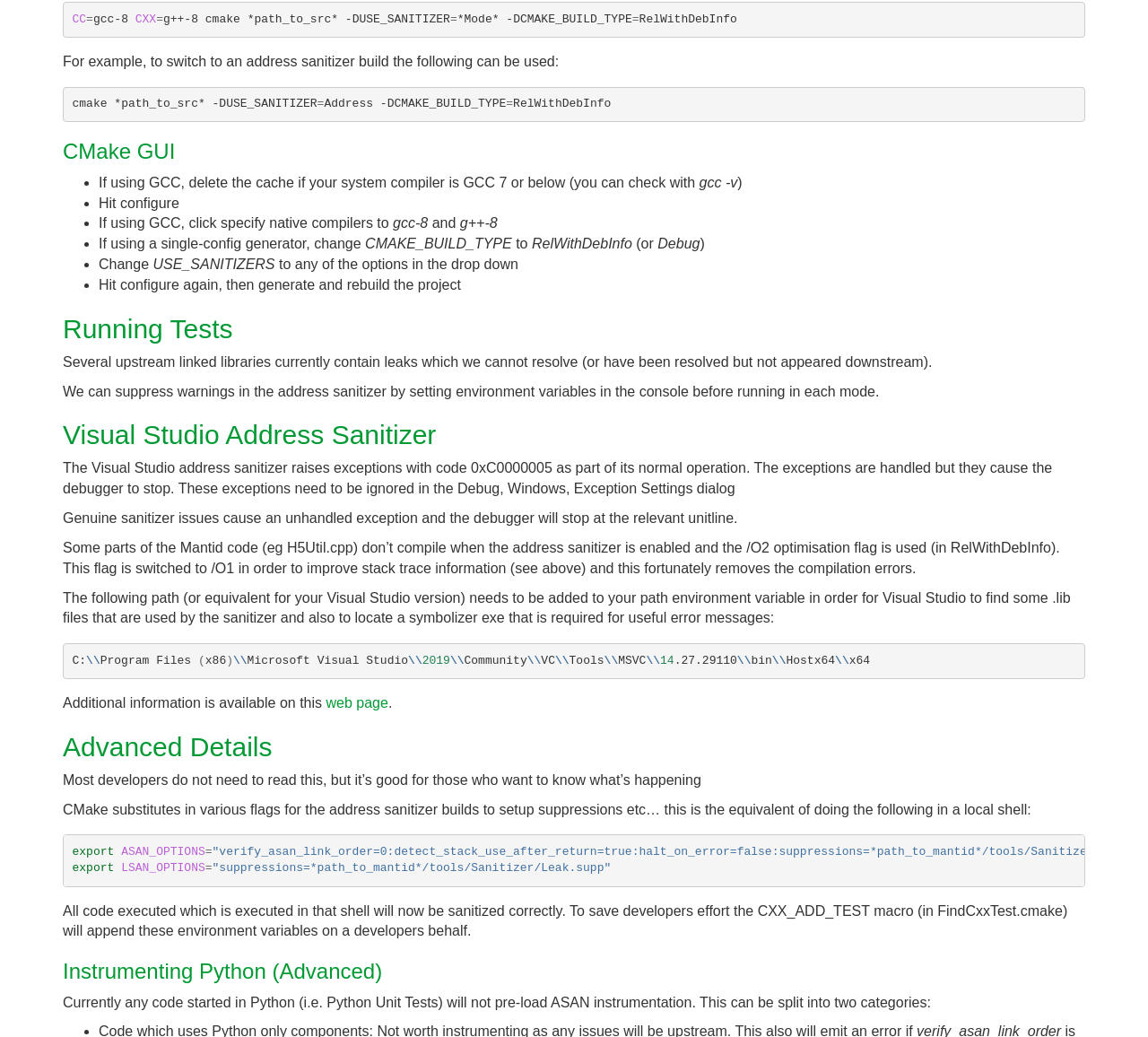What is the path that needs to be added to the path environment variable for Visual Studio to find some.lib files?
Answer briefly with a single word or phrase based on the image.

C:\Program Files\Microsoft\Visual Studio\2019\Community\VC\Tools\MSVC\14.27.29110\bin\Hostx64